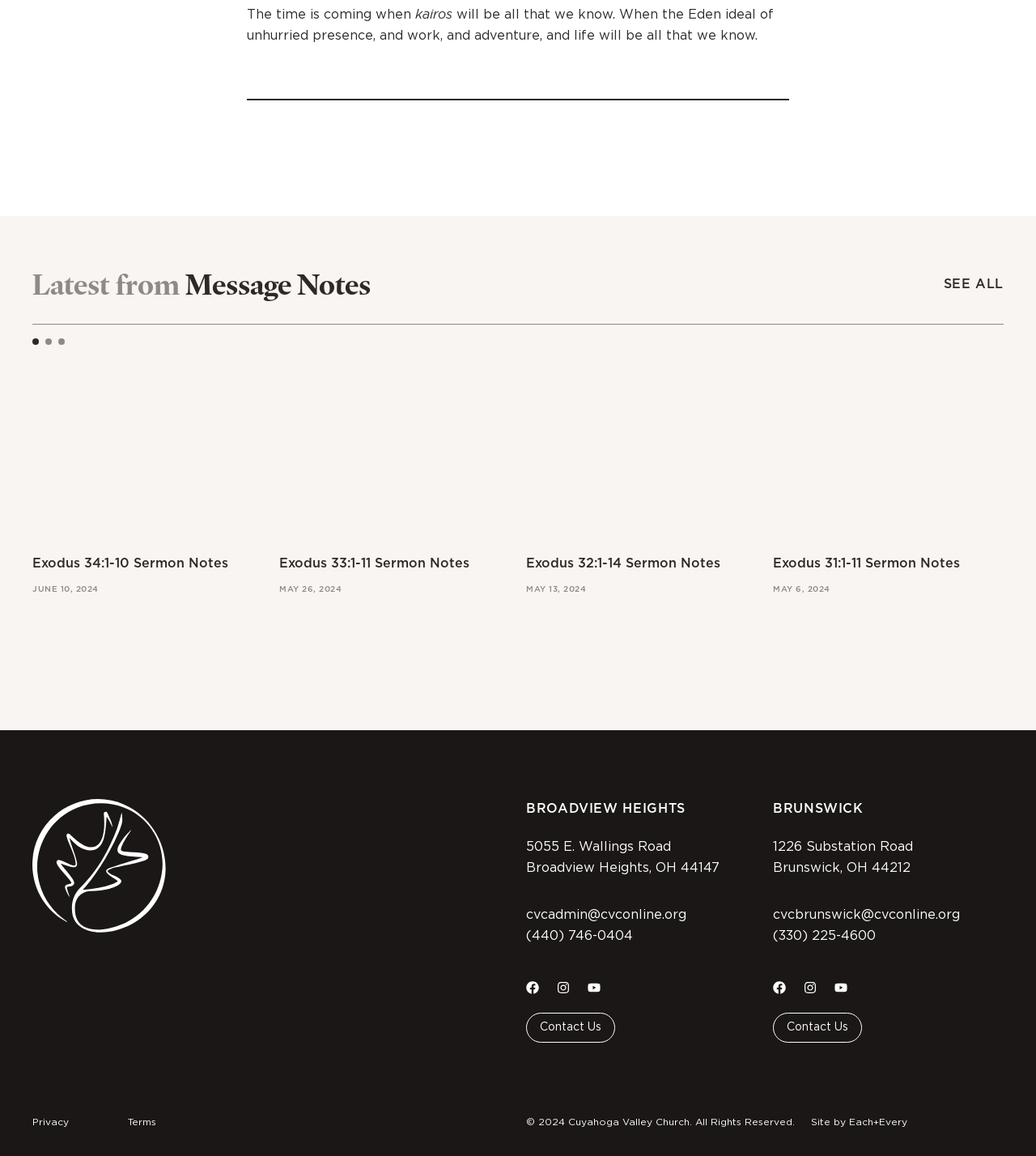Provide a single word or phrase answer to the question: 
What is the address of the Broadview Heights location?

5055 E. Wallings Road, Broadview Heights, OH 44147